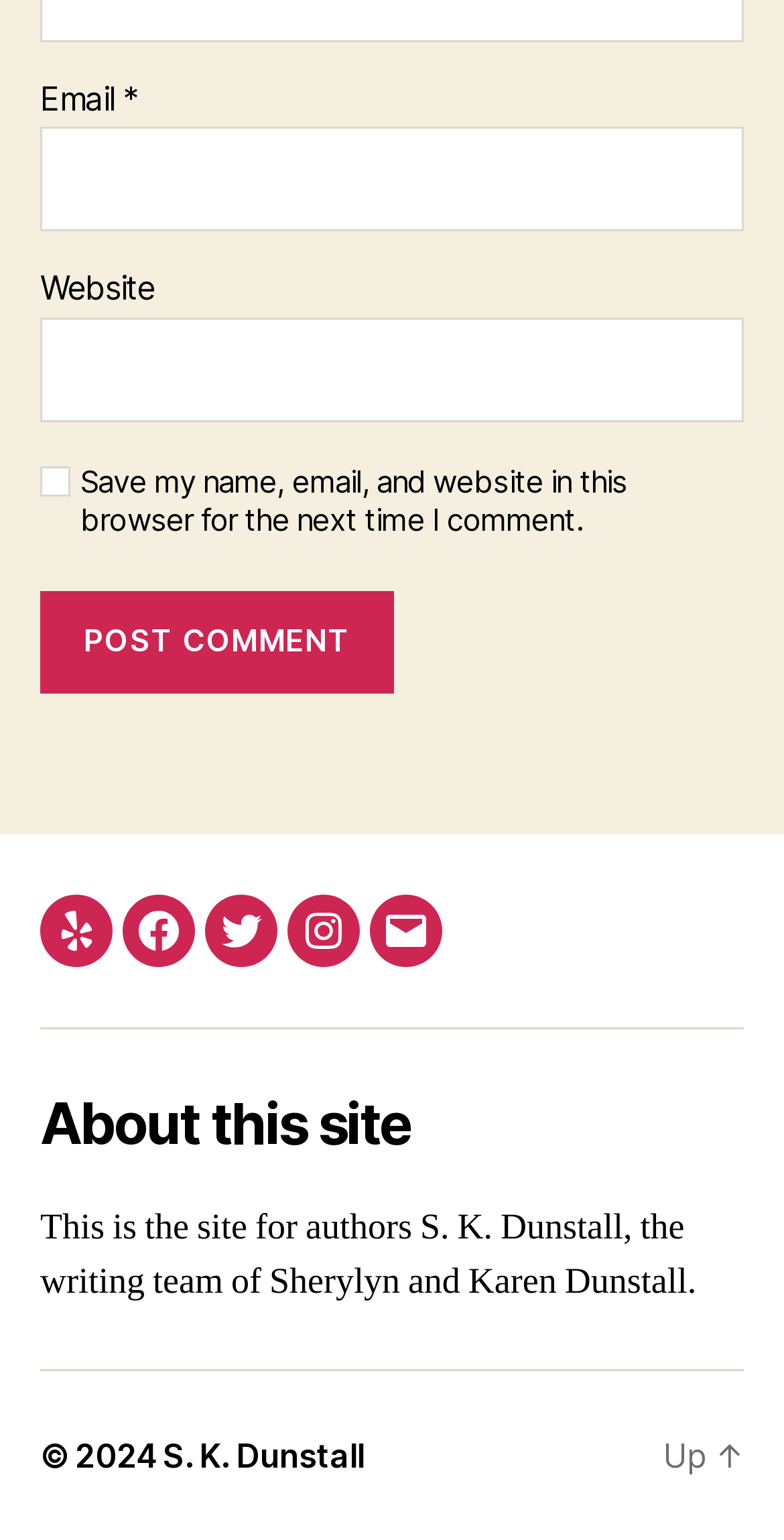Please identify the bounding box coordinates of the element's region that needs to be clicked to fulfill the following instruction: "Enter email address". The bounding box coordinates should consist of four float numbers between 0 and 1, i.e., [left, top, right, bottom].

[0.051, 0.083, 0.949, 0.151]